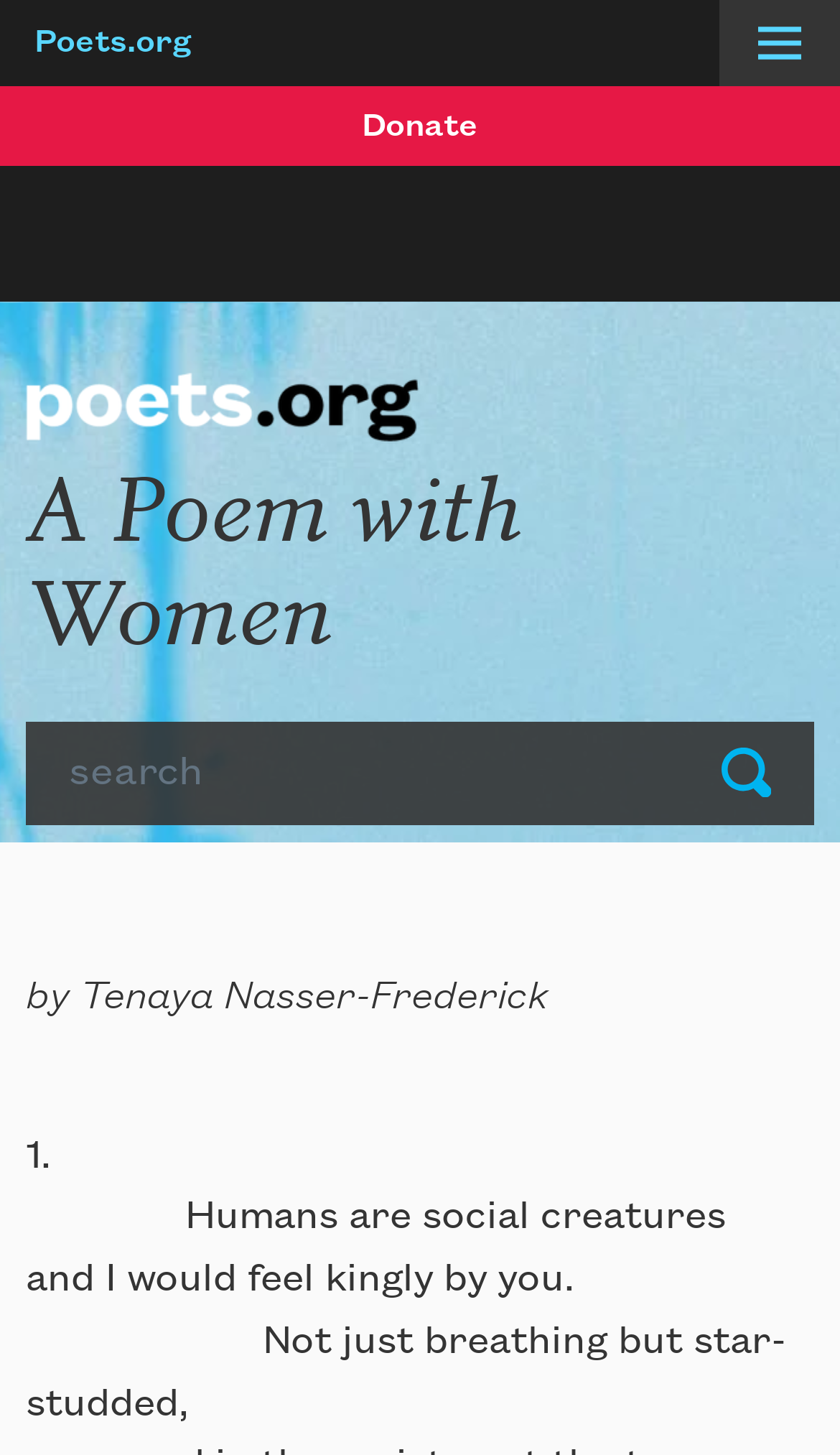Give a one-word or short phrase answer to the question: 
What is the text on the top-left button?

Donate